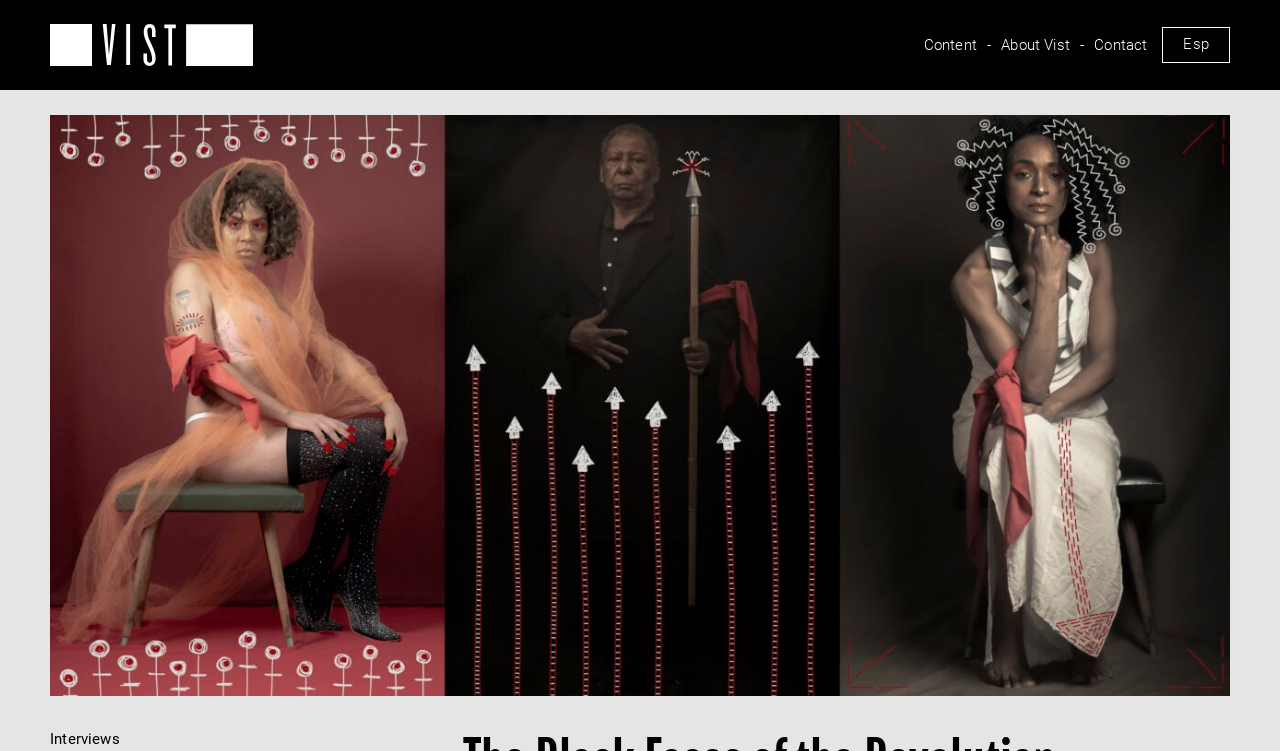What language is the 'Esp' link for?
From the image, respond with a single word or phrase.

Spanish